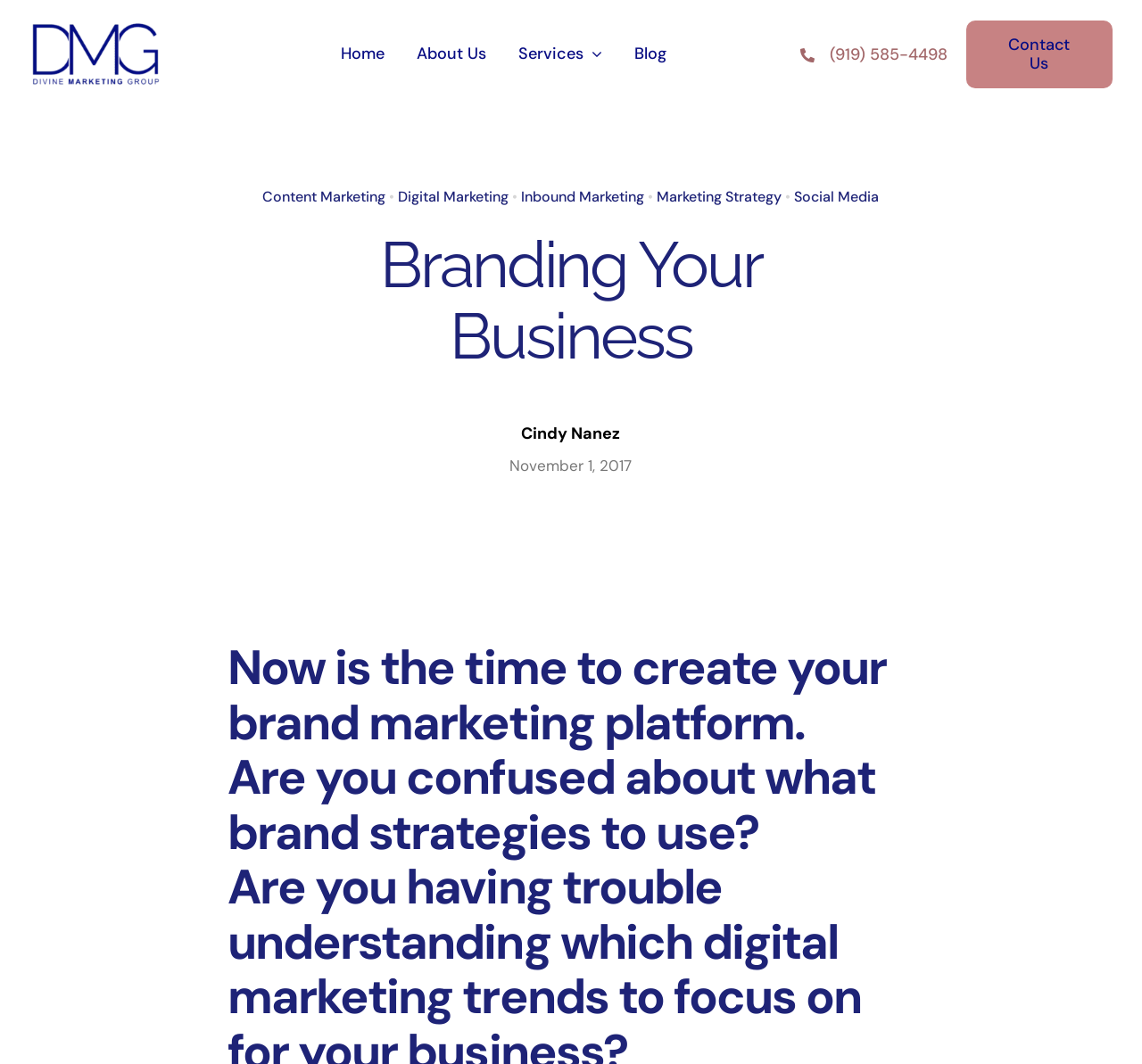What is the date mentioned on the webpage?
Using the screenshot, give a one-word or short phrase answer.

November 1, 2017